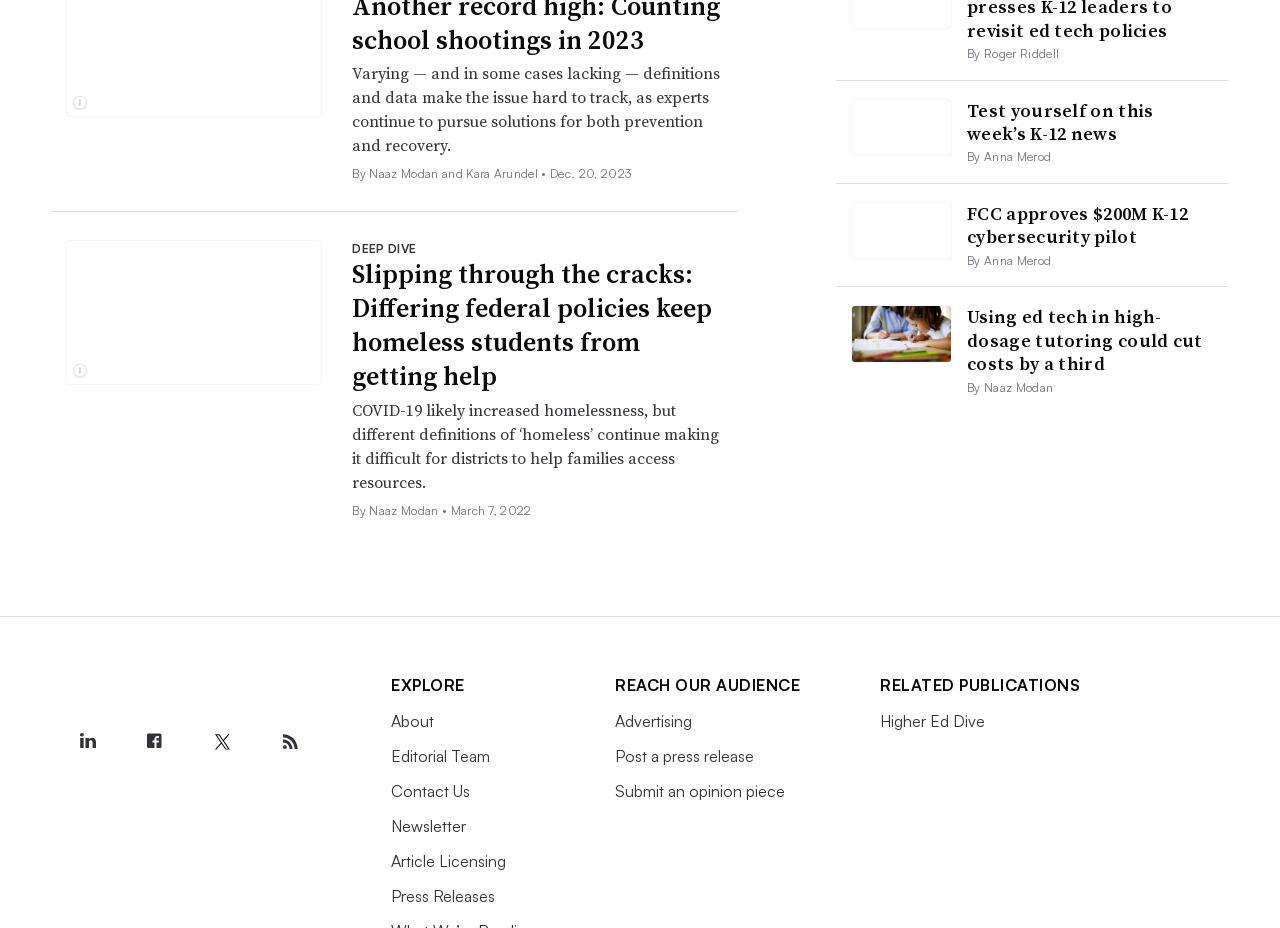Can you find the bounding box coordinates of the area I should click to execute the following instruction: "Follow Industry Dive on LinkedIn"?

[0.052, 0.777, 0.085, 0.822]